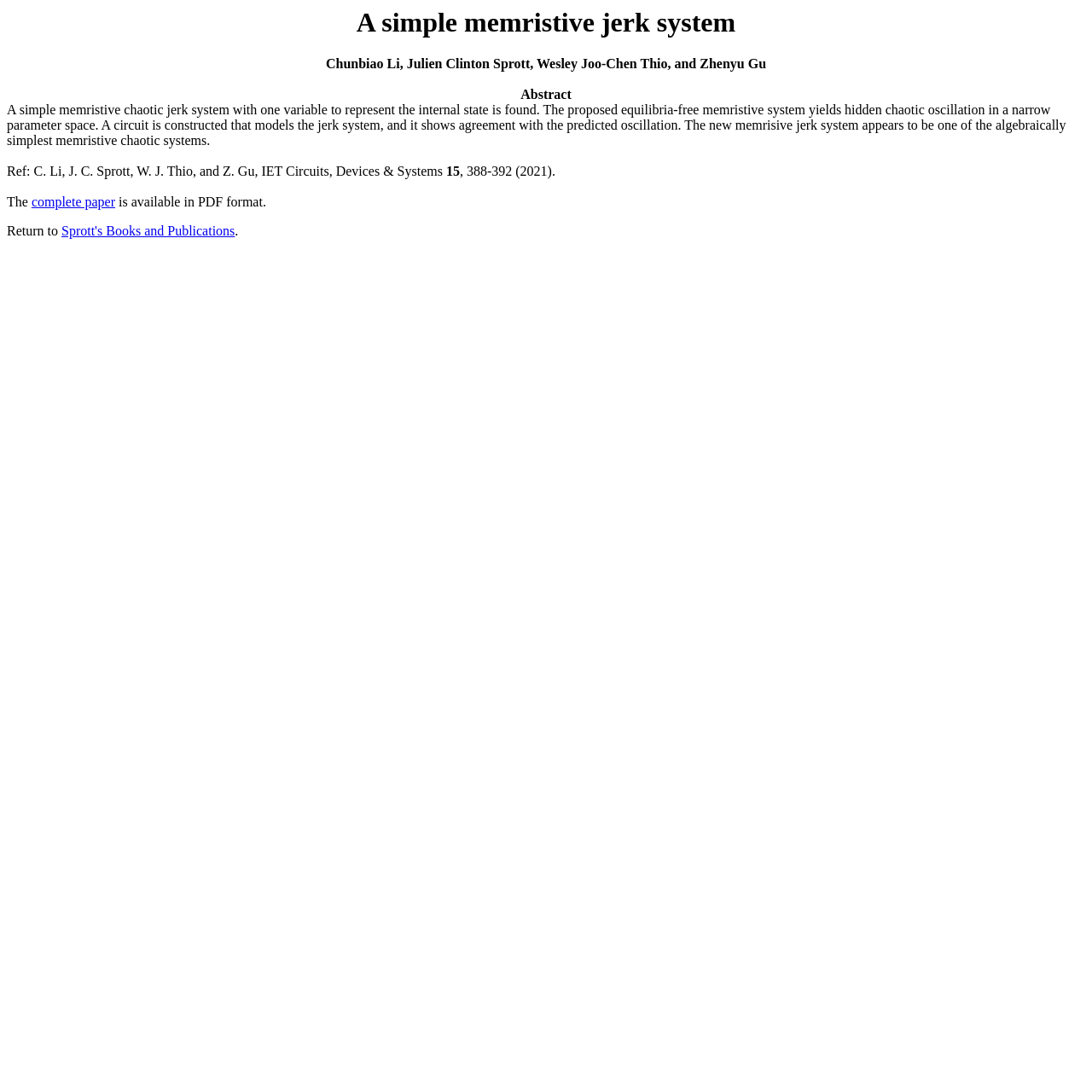Based on what you see in the screenshot, provide a thorough answer to this question: Who are the authors of the paper?

I found the authors' names in the static text element with bounding box coordinates [0.298, 0.052, 0.702, 0.065], which is located near the top of the webpage.